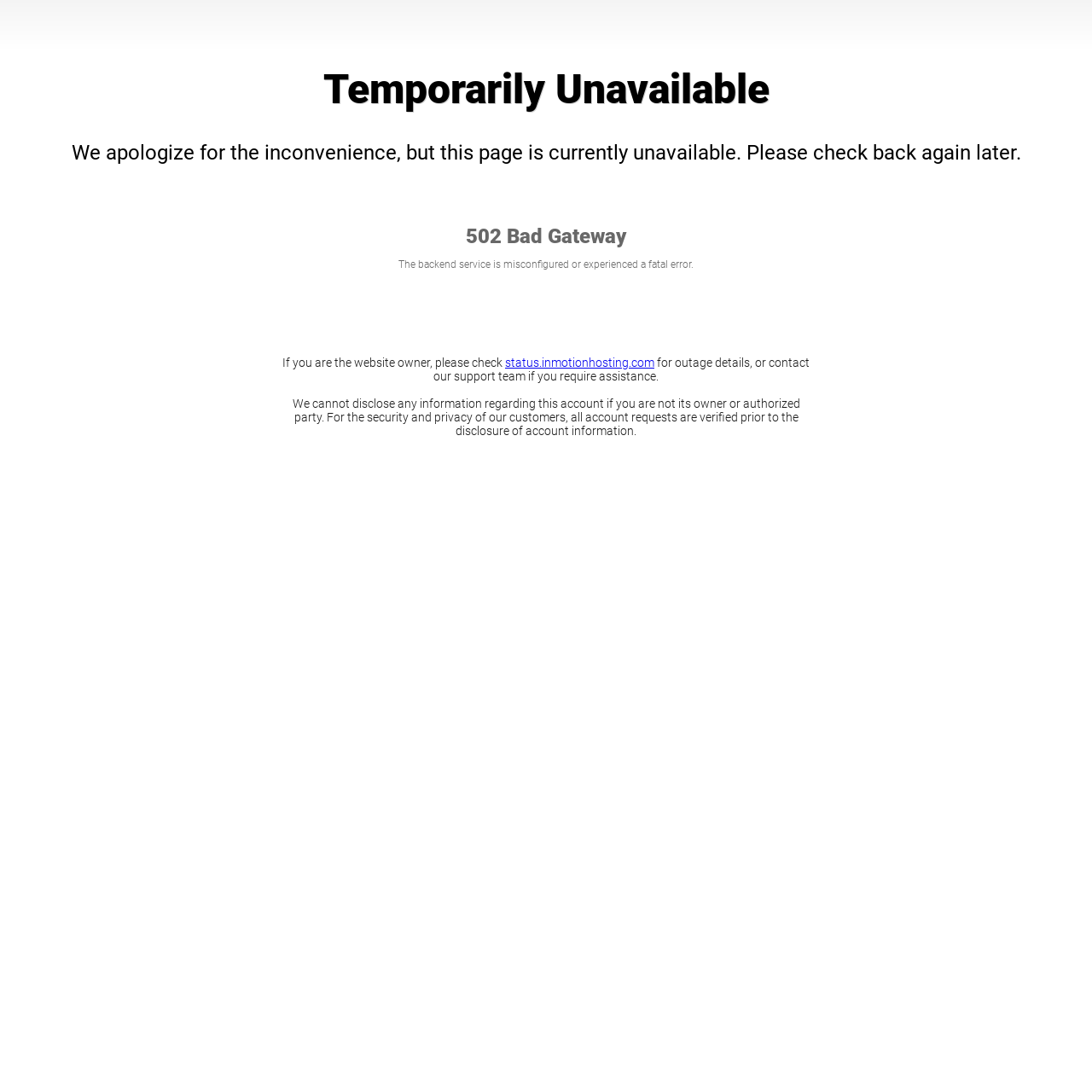Who should check the outage details?
Utilize the image to construct a detailed and well-explained answer.

The website owner should check the outage details, as suggested by the link to 'status.inmotionhosting.com' and the surrounding text.